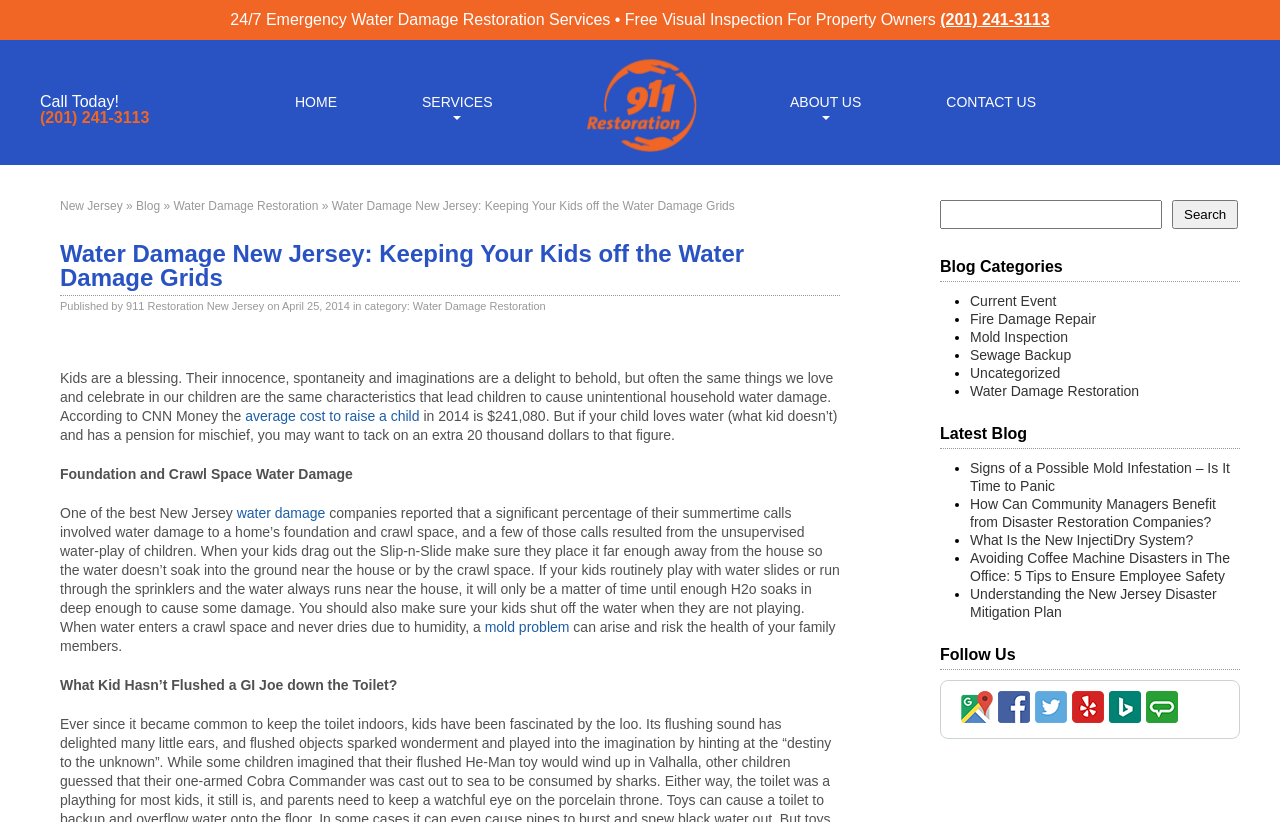Find the bounding box coordinates for the element that must be clicked to complete the instruction: "Search for blog posts". The coordinates should be four float numbers between 0 and 1, indicated as [left, top, right, bottom].

[0.734, 0.243, 0.969, 0.279]